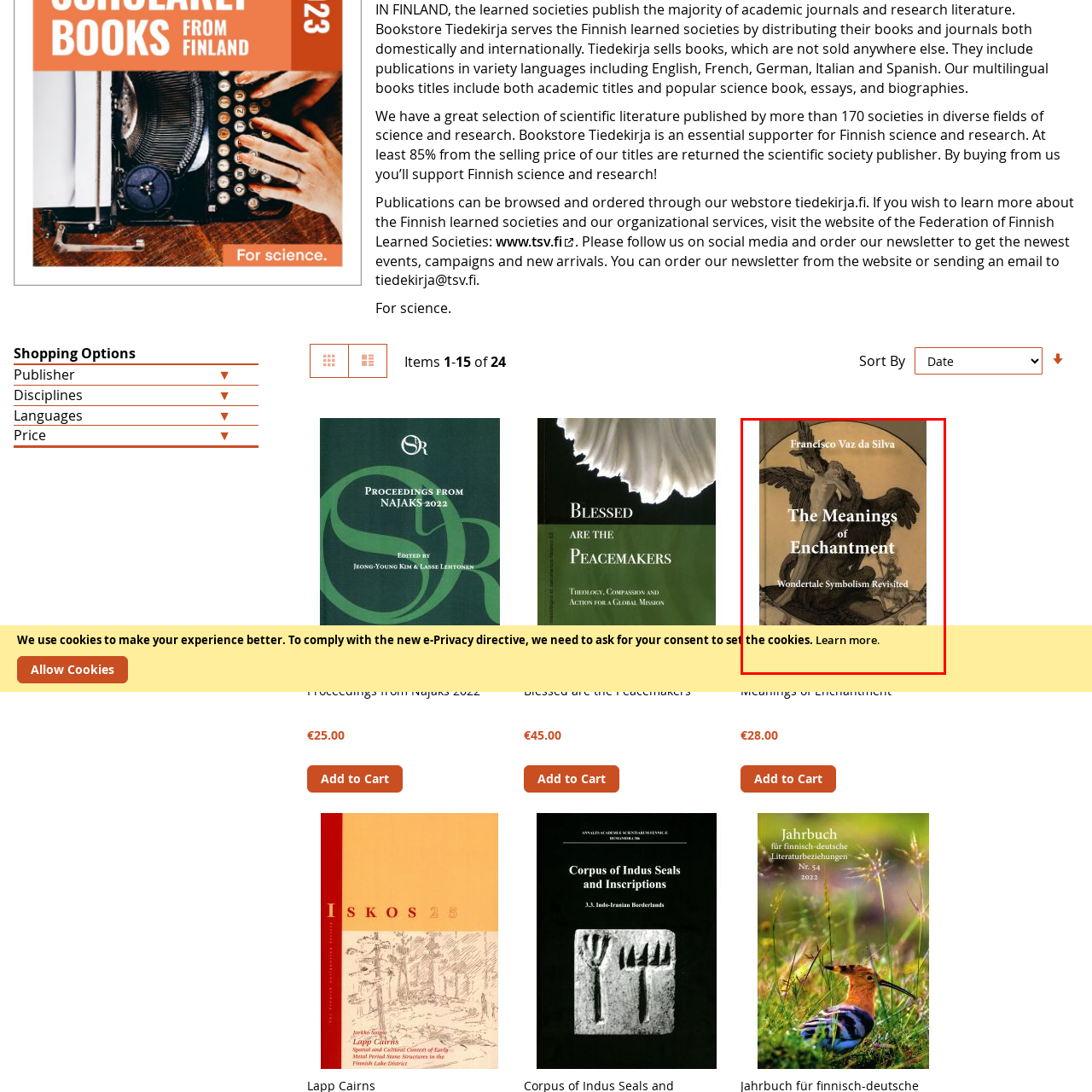Generate an in-depth caption for the image segment highlighted with a red box.

The image features the cover of the book titled "The Meanings of Enchantment" authored by Francisco Vaz da Silva. The cover art prominently displays a dramatic illustration, likely reflecting themes of wonder and symbolism that are explored in the text. Below the title, the subtitle "Wondertale Symbolism Revisited" suggests a deeper analysis of folklore or fairy tale motifs. This artistic representation captures the essence of the discussed themes while inviting readers to delve into the intricate layers of meaning embedded in traditional narratives.